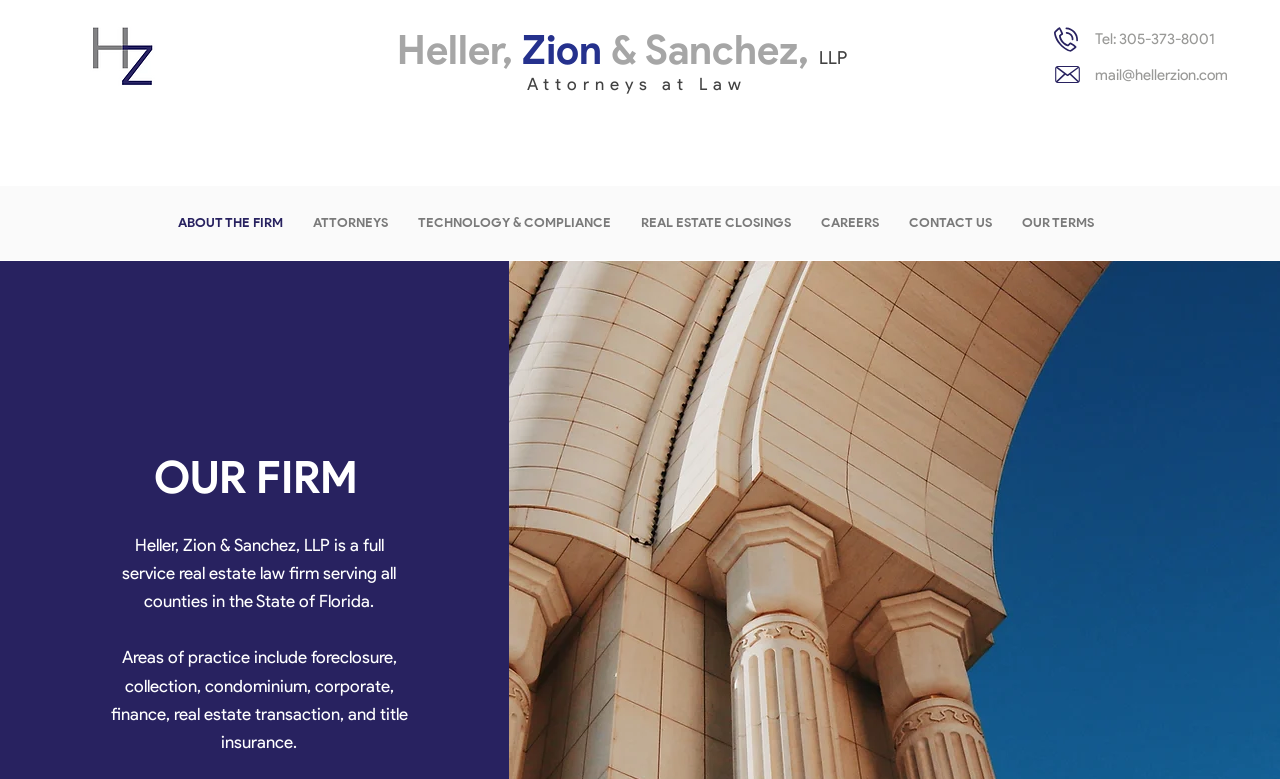What is the main service provided by the law firm?
Provide a one-word or short-phrase answer based on the image.

real estate law